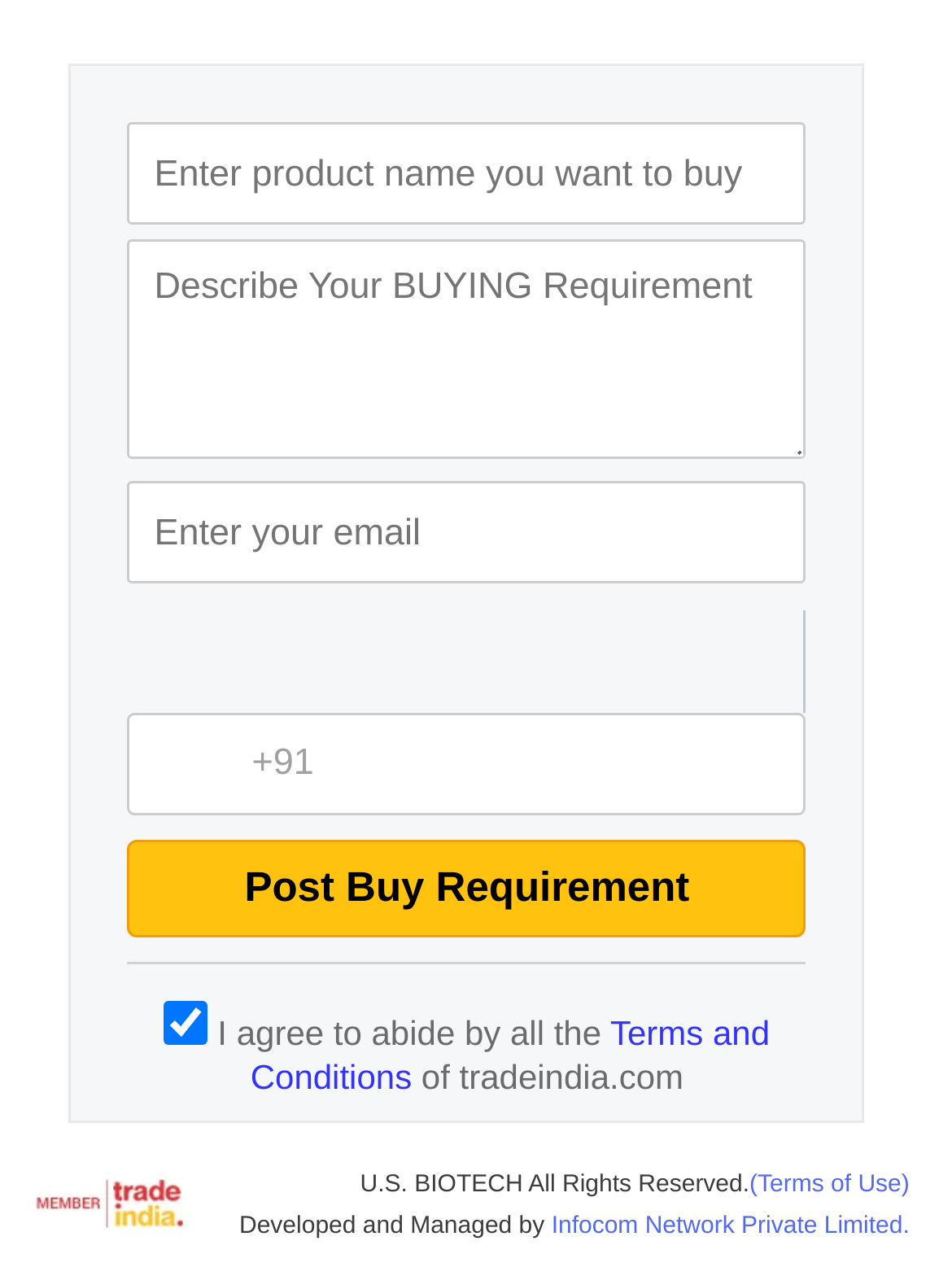Please provide the bounding box coordinates in the format (top-left x, top-left y, bottom-right x, bottom-right y). Remember, all values are floating point numbers between 0 and 1. What is the bounding box coordinate of the region described as: aria-label="Threads"

None